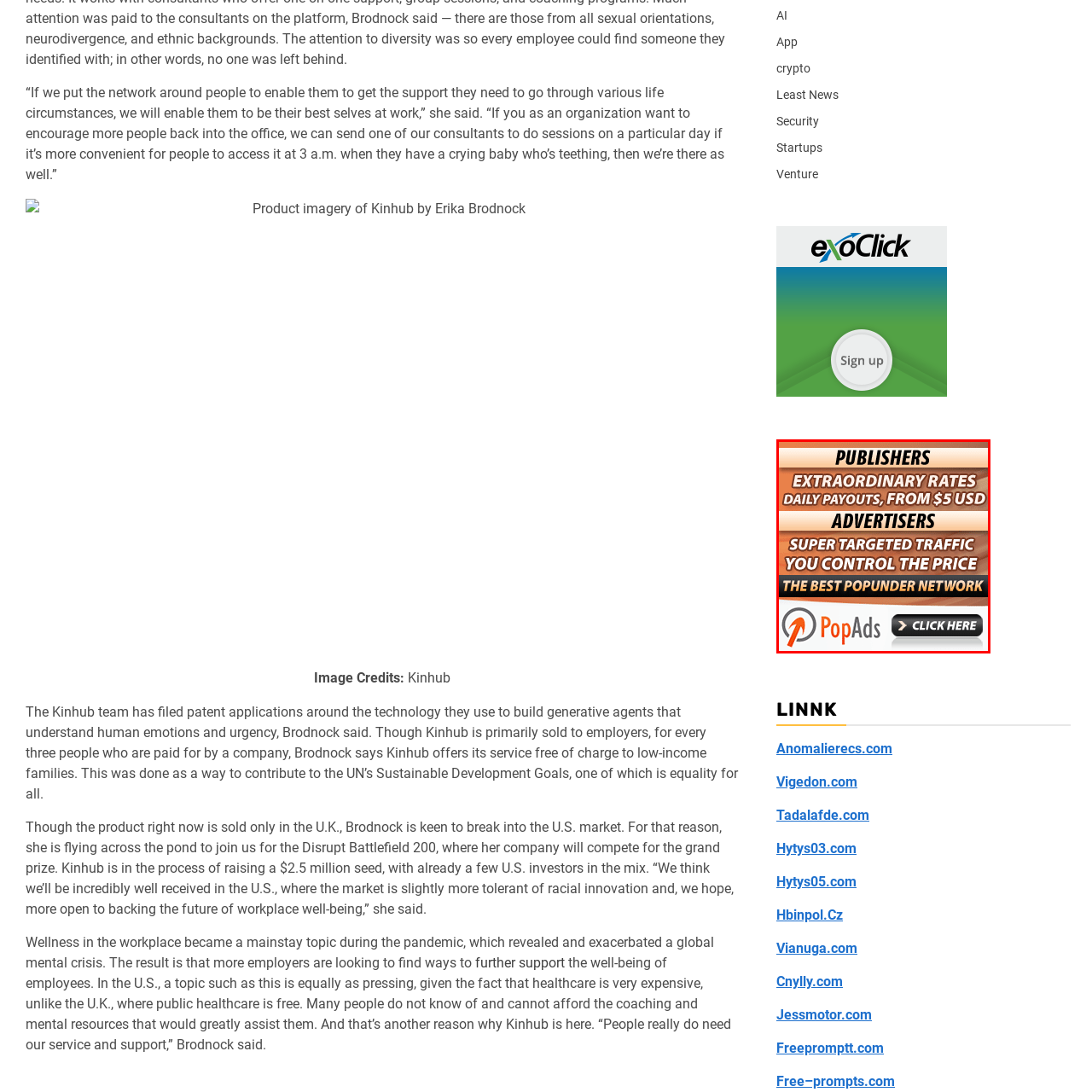Provide a detailed narrative of the image inside the red-bordered section.

The image features a promotional advertisement for PopAds, highlighting its offerings for both publishers and advertisers. The top section emphasizes "Publishers" with a statement about "Extraordinary Rates" and "Daily payouts, from $5 USD," appealing to those looking to monetize their content. The lower section targets "Advertisers," indicating that they can benefit from "Super targeted traffic" while maintaining control over pricing, suggesting an advantageous relationship for businesses aiming to reach specific audiences. A prominently displayed button invites users to click for more information, reinforcing the ad's call to action. Overall, the image effectively communicates the benefits of using PopAds for online monetization and advertising strategies.